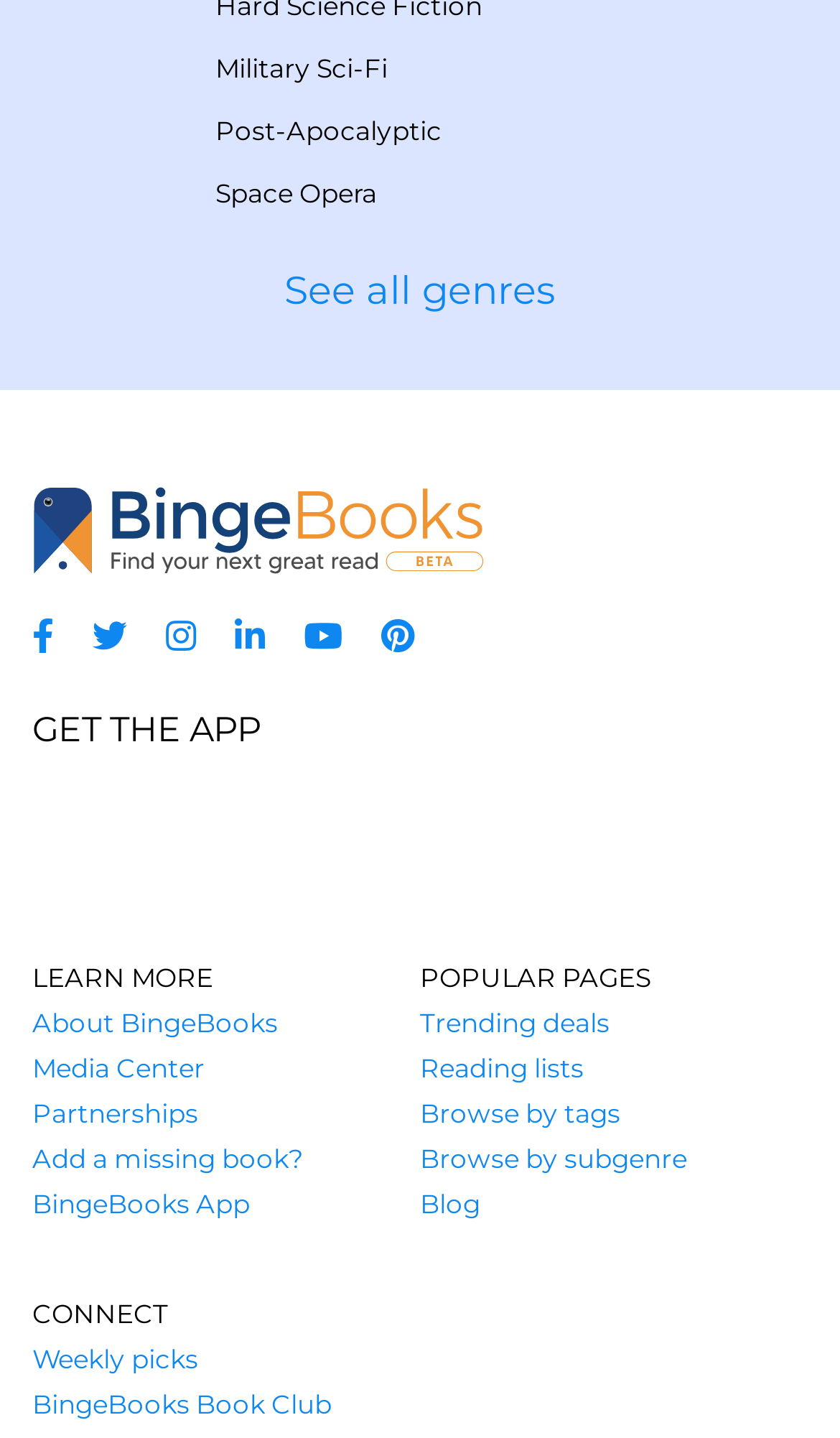How many social media links are there? Based on the image, give a response in one word or a short phrase.

6